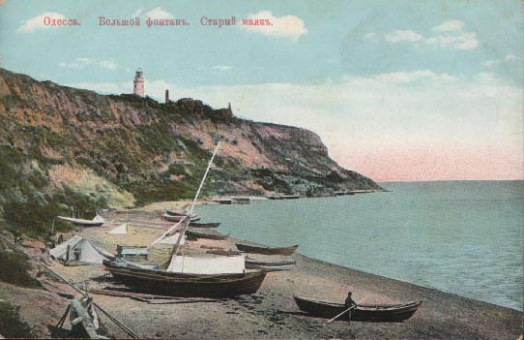Answer the question briefly using a single word or phrase: 
What is the local tradition suggested by the boats?

Fishing